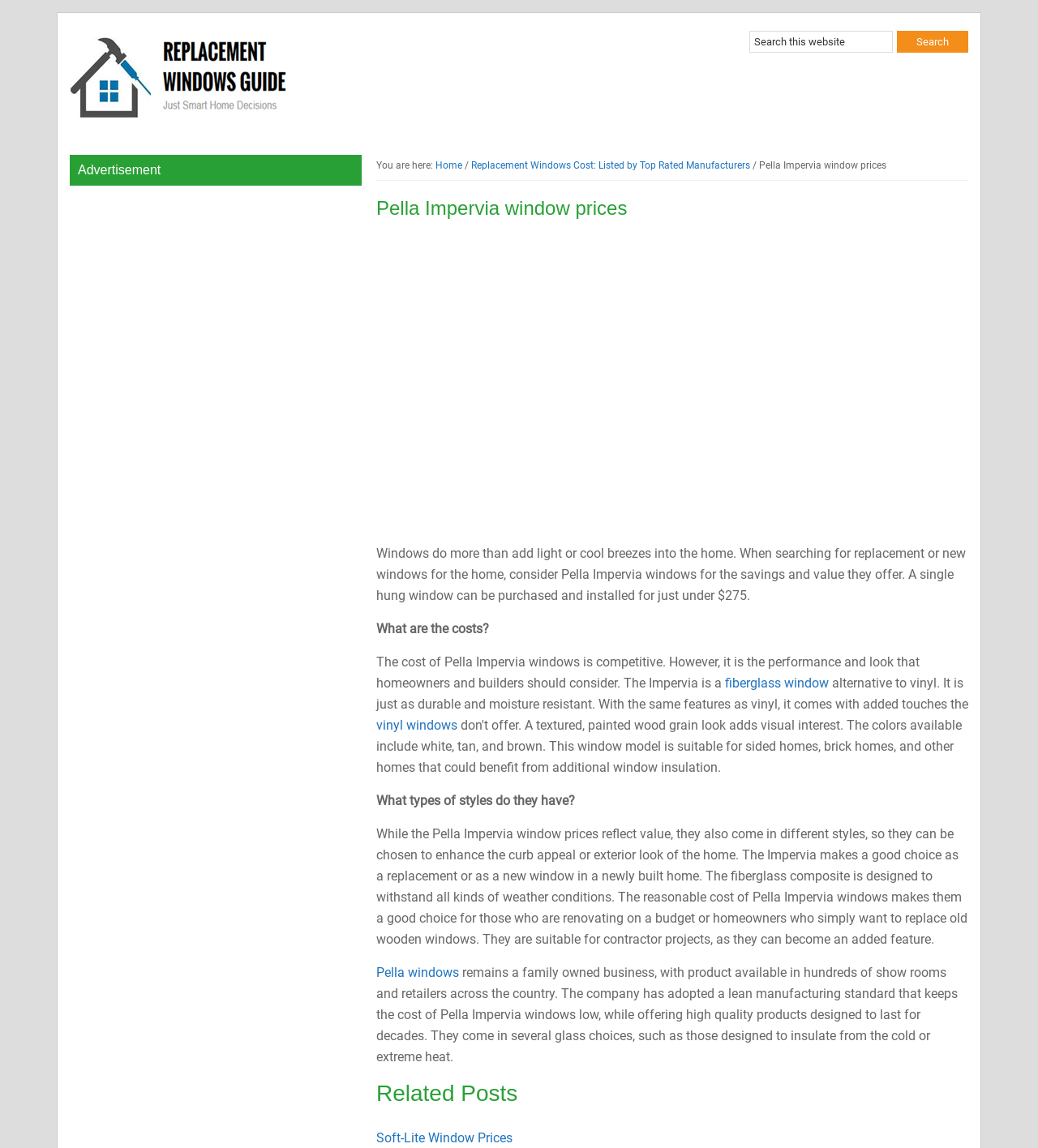Find the bounding box coordinates for the HTML element described in this sentence: "name="s" placeholder="Search this website"". Provide the coordinates as four float numbers between 0 and 1, in the format [left, top, right, bottom].

[0.722, 0.027, 0.86, 0.046]